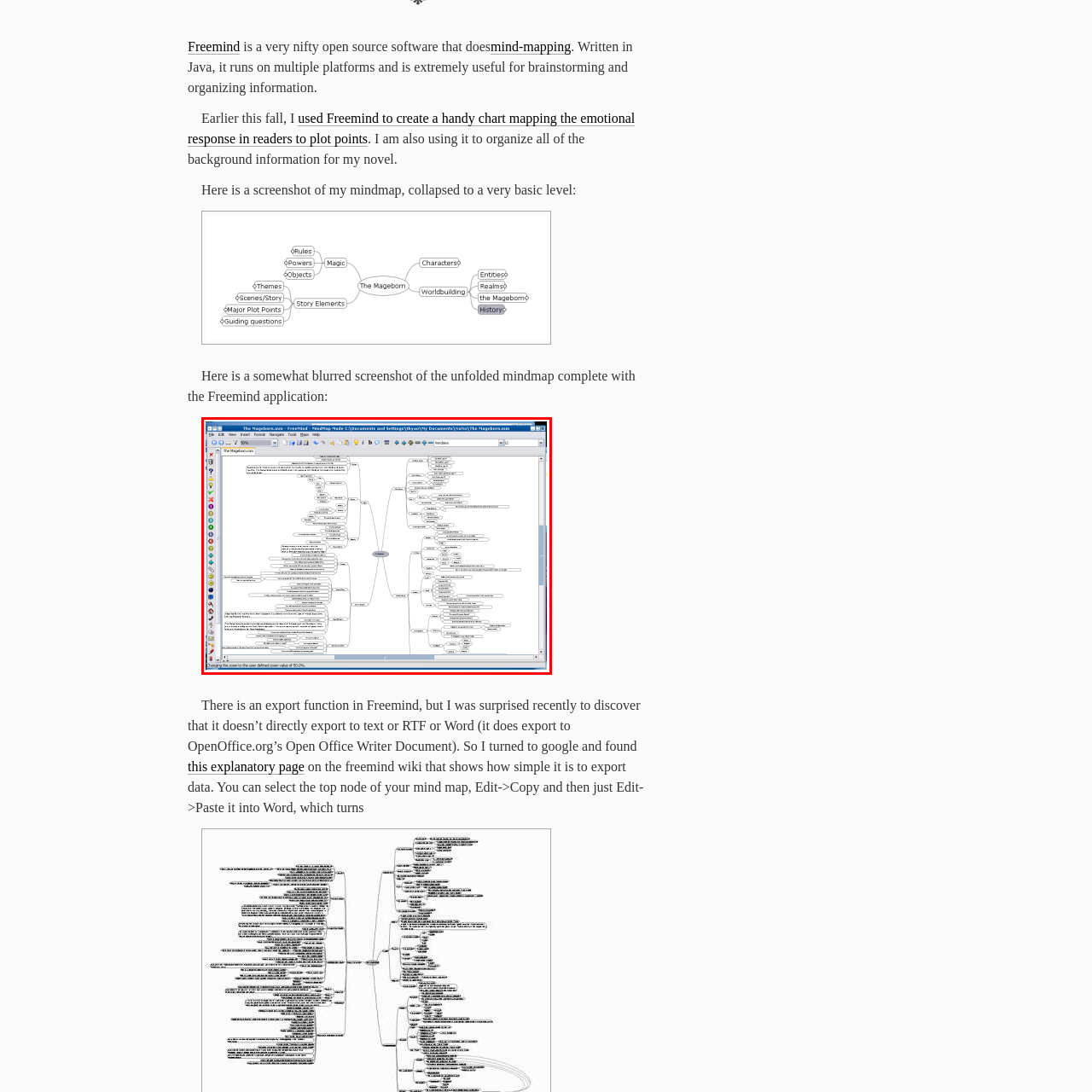View the image highlighted in red and provide one word or phrase: What is the purpose of the mind map?

Brainstorming and organizing thoughts